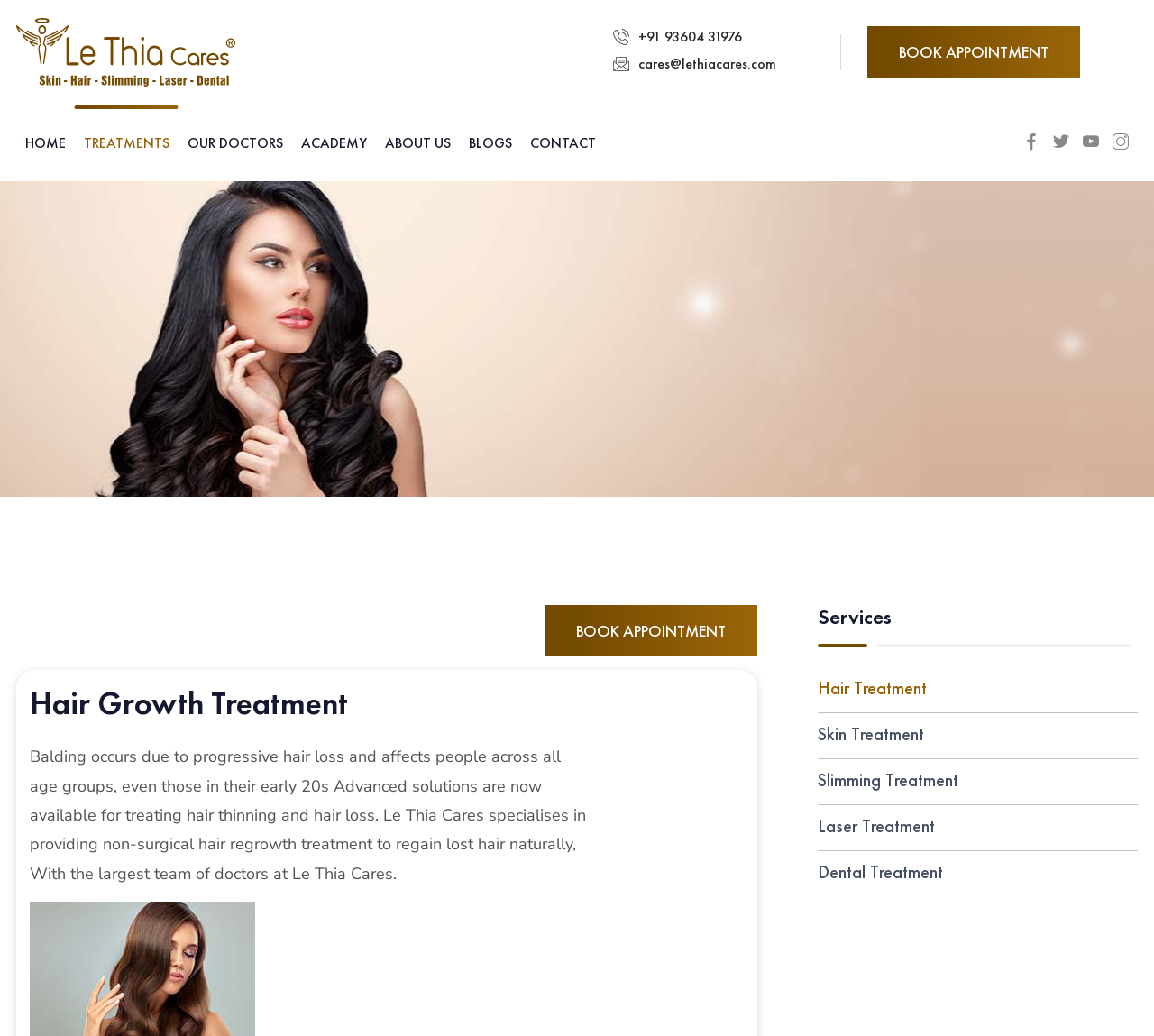Find the bounding box coordinates for the element that must be clicked to complete the instruction: "Explore Skin Treatment services". The coordinates should be four float numbers between 0 and 1, indicated as [left, top, right, bottom].

[0.709, 0.696, 0.986, 0.722]